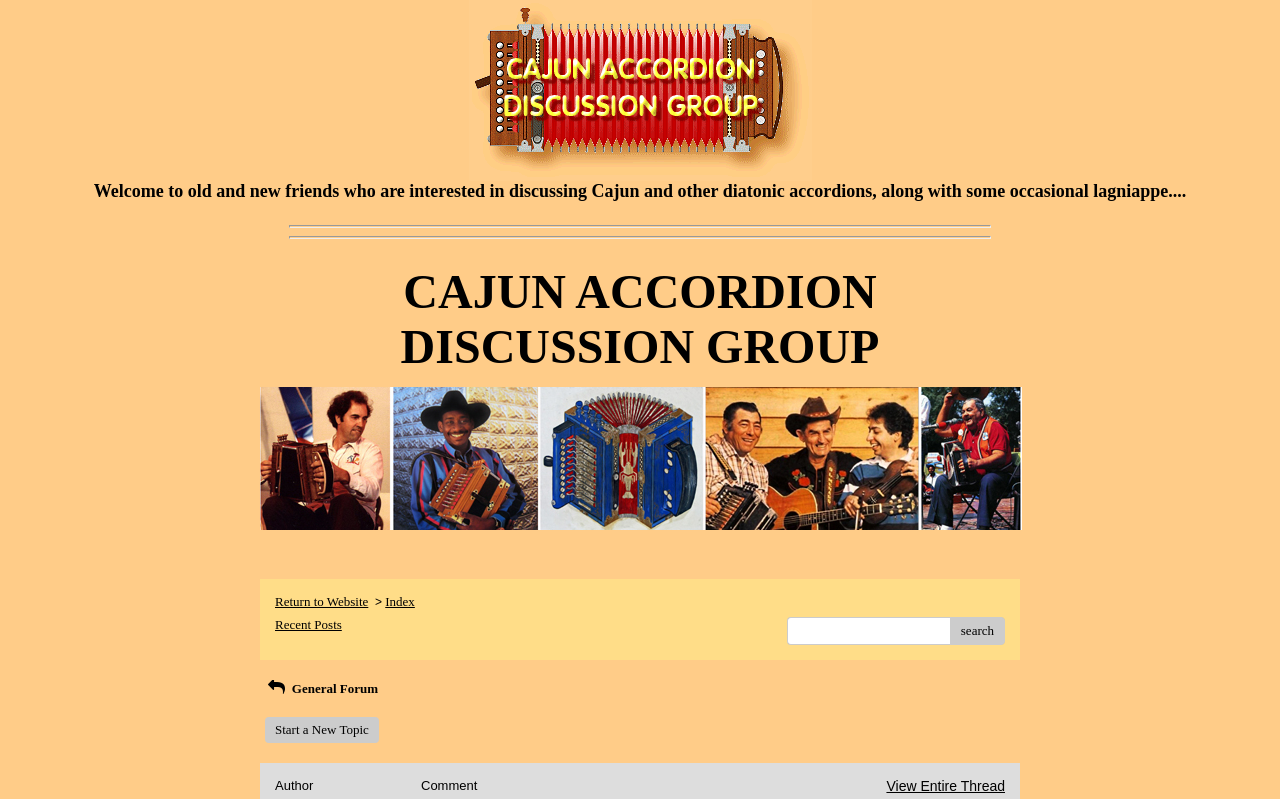Please specify the coordinates of the bounding box for the element that should be clicked to carry out this instruction: "Call the office". The coordinates must be four float numbers between 0 and 1, formatted as [left, top, right, bottom].

None